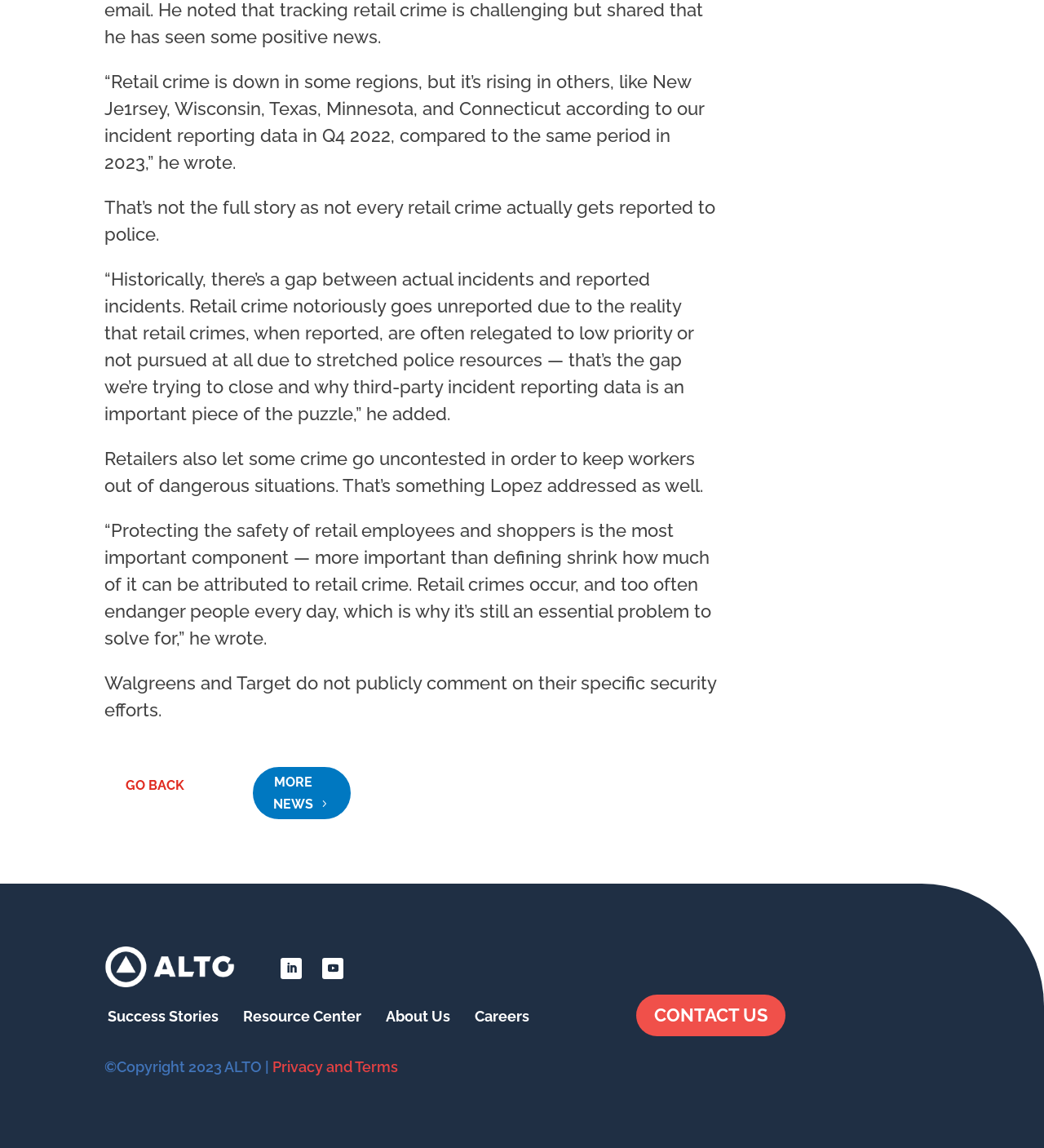Highlight the bounding box coordinates of the element you need to click to perform the following instruction: "read more news."

[0.241, 0.667, 0.337, 0.715]